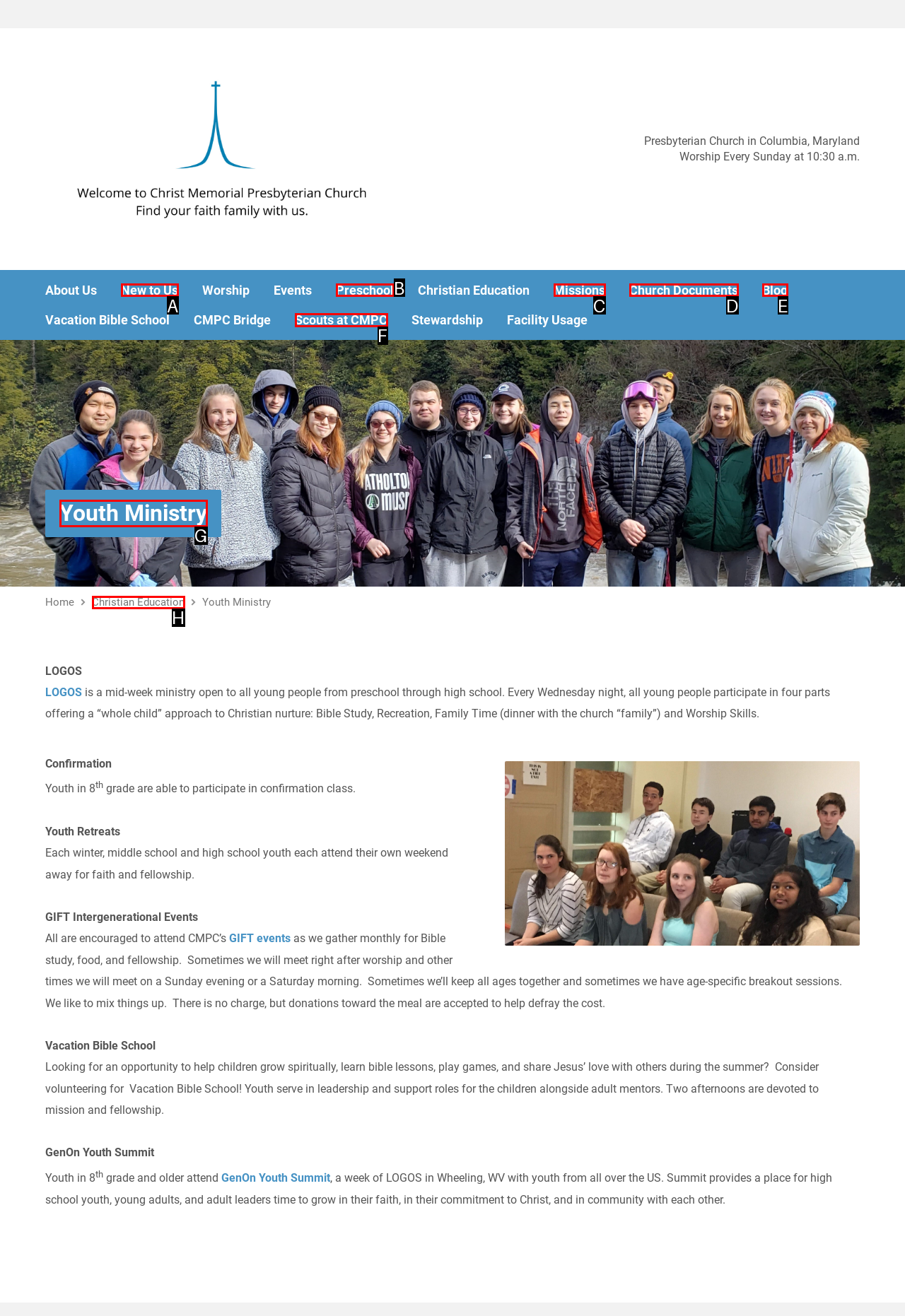Determine the HTML element that best matches this description: Preschool from the given choices. Respond with the corresponding letter.

B